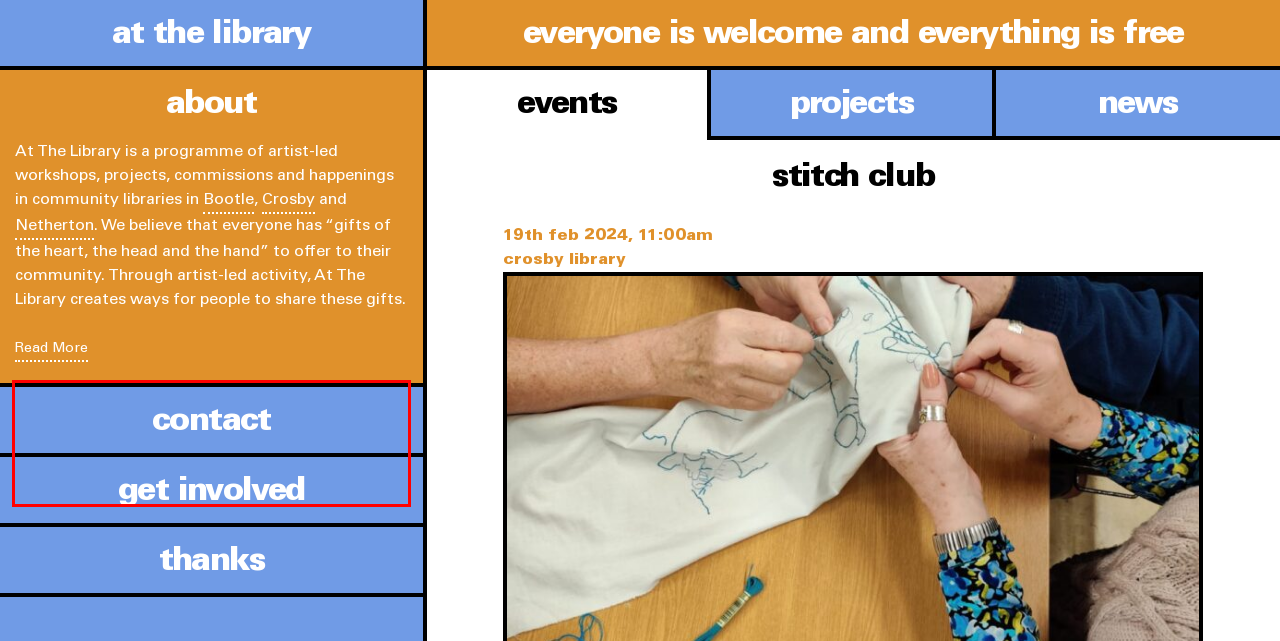You are provided with a screenshot of a webpage that includes a UI element enclosed in a red rectangle. Extract the text content inside this red rectangle.

We aim to make a new civic and cultural role for Sefton’s libraries, offering new experiences, new meeting points, new reasons to gather and ways to spend time together. Everyone is welcome and everything is free.